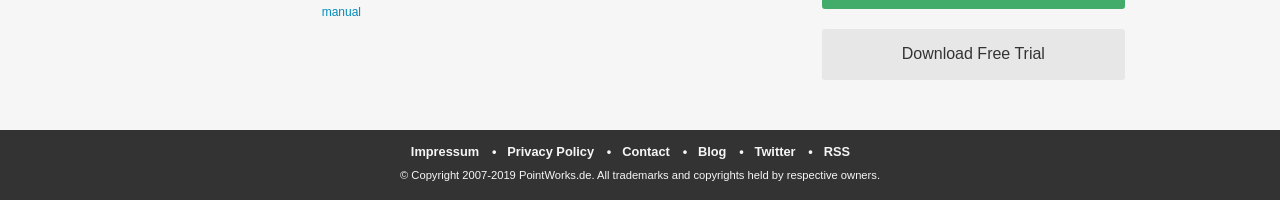What is the third link from the left at the bottom of the webpage?
With the help of the image, please provide a detailed response to the question.

The third link from the left at the bottom of the webpage is 'Contact' which is located with a bounding box coordinate of [0.486, 0.479, 0.542, 0.954].